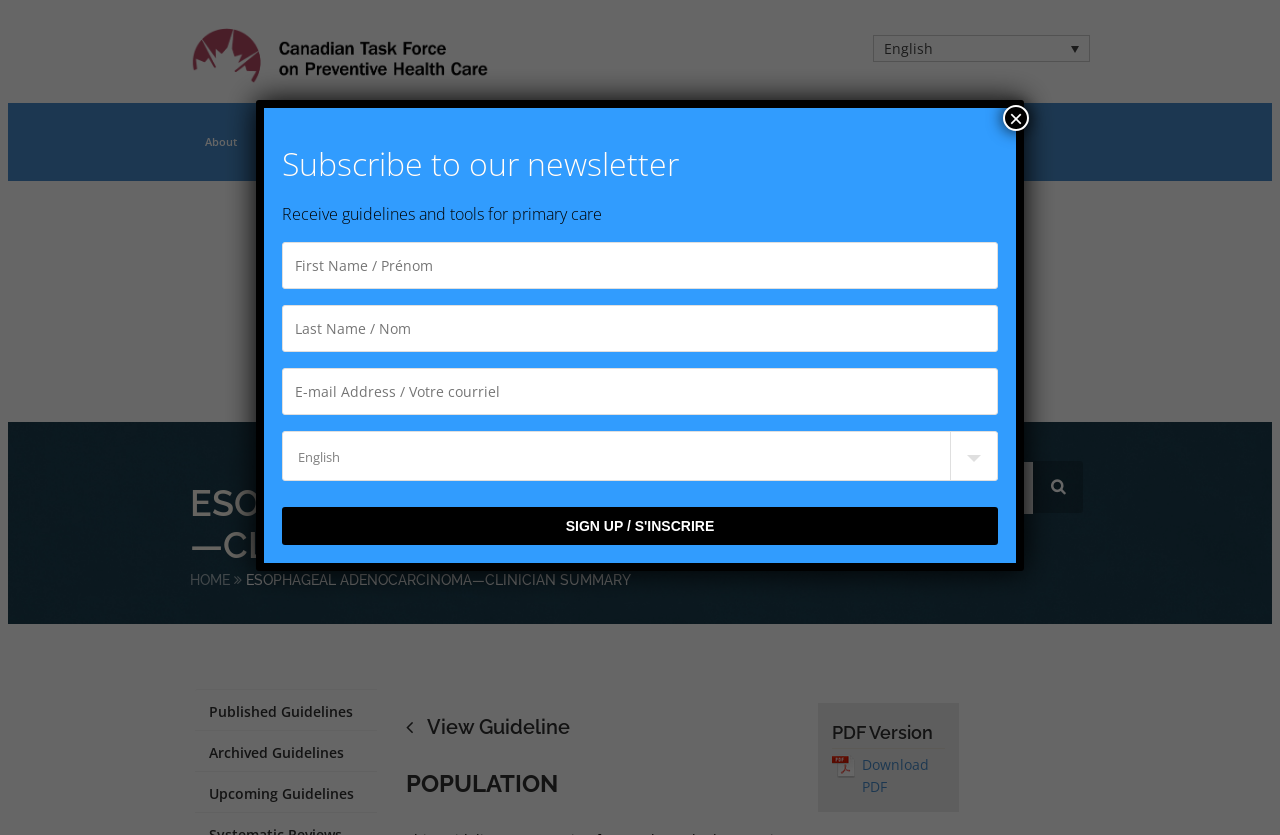What is the name of the organization?
Please ensure your answer to the question is detailed and covers all necessary aspects.

I found the answer by looking at the top-left corner of the webpage, where there is a link and an image with the same name, 'Canadian Task Force on Preventive Health Care'.